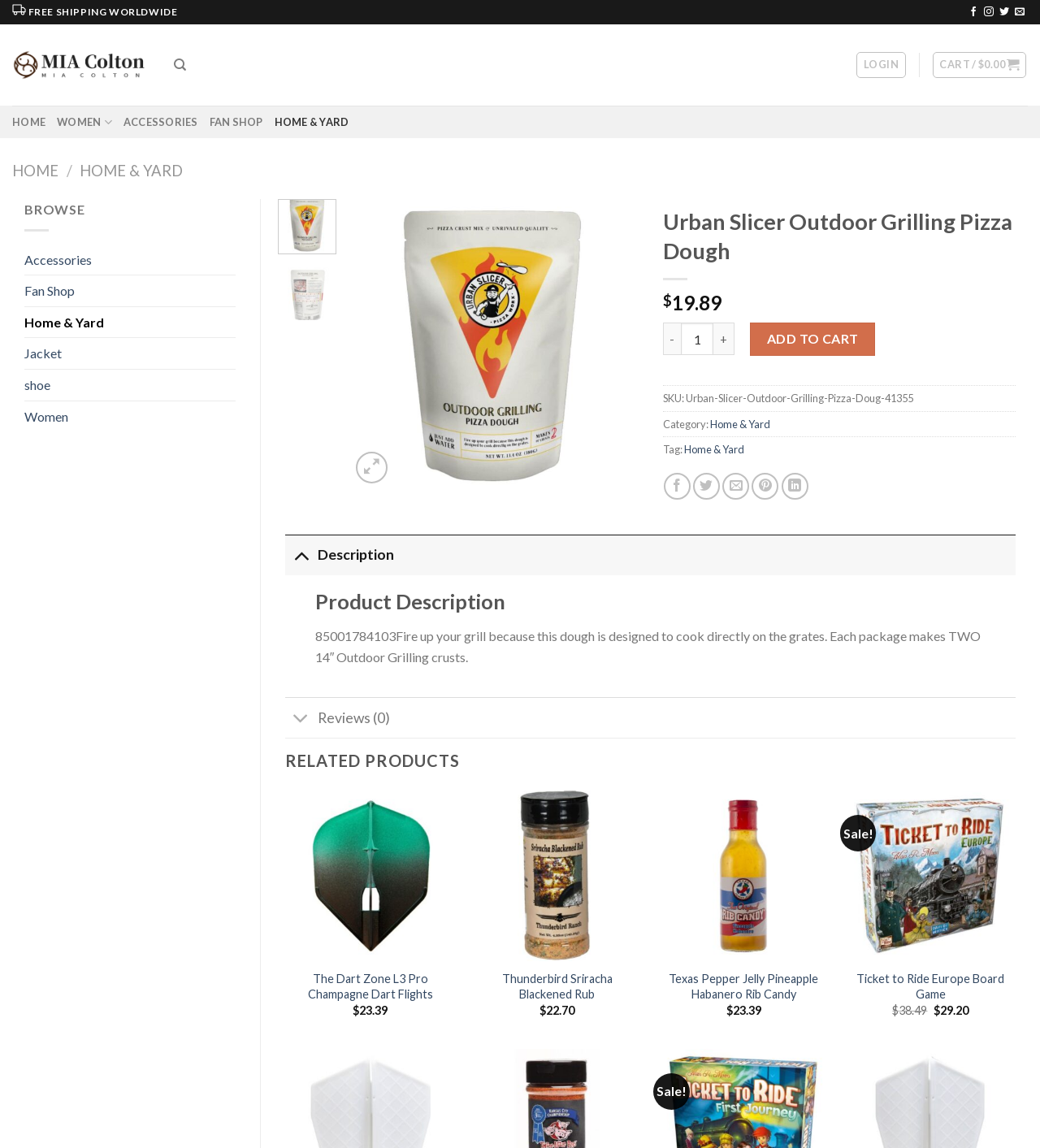Give a detailed account of the webpage, highlighting key information.

This webpage is about a product called "Urban Slicer Outdoor Grilling Pizza Dough" on an e-commerce website called "MYFASHIONPLAY". At the top of the page, there is a logo of "MYFASHIONPLAY" on the left and a search bar on the right. Below the logo, there are links to various categories such as "HOME", "WOMEN", "ACCESSORIES", "FAN SHOP", and "HOME & YARD". 

On the right side of the page, there are links to social media platforms like Facebook, Instagram, and Twitter, as well as a link to send an email. There is also a login and cart button on the top right corner.

The main content of the page is about the product, which is displayed in the middle of the page. There is a heading that reads "Urban Slicer Outdoor Grilling Pizza Dough" and a price of $19.89. Below the price, there are buttons to adjust the product quantity and an "ADD TO CART" button. 

On the right side of the product information, there are links to share the product on social media platforms like Facebook, Twitter, and Pinterest. Below the product information, there are details about the product, including the SKU, category, and tags.

Further down the page, there is a section for product description, which can be toggled to show or hide. The product description reads "85001784103 Fire up your grill because this dough is designed to cook directly on the grates. Each package makes TWO 14″ Outdoor Grilling crusts."

Below the product description, there is a section for reviews, which can also be toggled to show or hide. There are no reviews currently.

At the bottom of the page, there is a section for related products, which displays four products with their prices and a "QUICK VIEW" button.